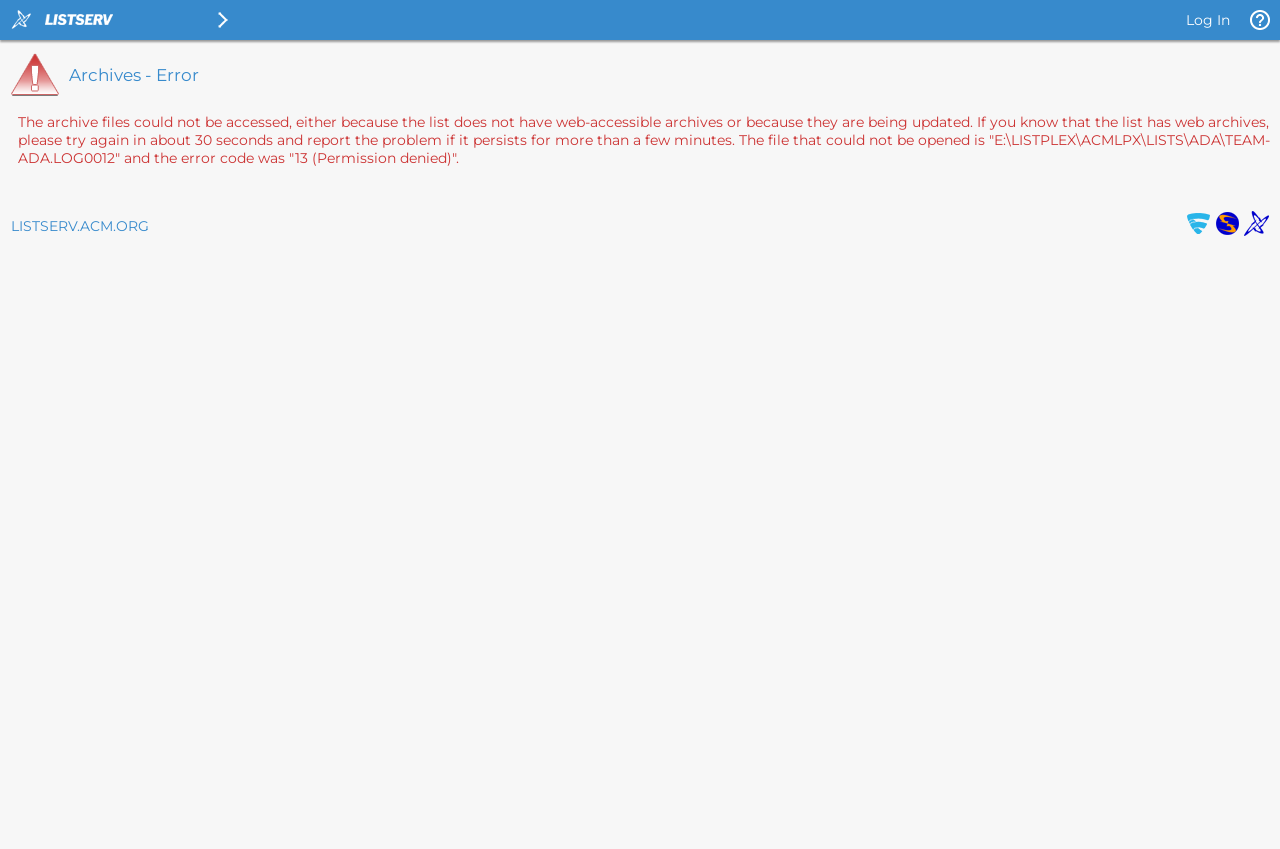Create a detailed summary of all the visual and textual information on the webpage.

The webpage appears to be an error page from LISTSERV, a email list manager. At the top left, there are three images: the LISTSERV email list manager logo, the LISTSERV ACM.ORG logo, and the LISTSERV menu icon. On the top right, there is a "Log In" button with a link and an image.

Below the top section, there is a heading that reads "Archives - Error". This heading is centered and takes up most of the width of the page.

The main content of the page is a paragraph of text that explains the error. It states that the archive files could not be accessed, either because the list does not have web-accessible archives or because they are being updated. The text provides more details about the error, including the file that could not be opened and the error code.

At the bottom of the page, there is a section with three links: LISTSERV.ACM.ORG, Secured by F-Secure Anti-Virus, CataList Email List Search, and Powered by LISTSERV. Each link has a corresponding image. The LISTSERV.ACM.ORG link is on the left, while the other three links are on the right.